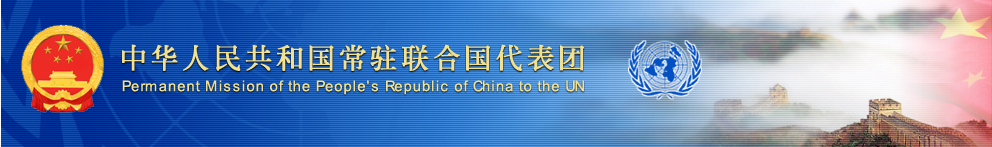Provide a comprehensive description of the image.

The image features the official banner of the Permanent Mission of the People's Republic of China to the United Nations. It prominently displays the national emblem of China, featuring five stars and the Great Wall, symbolizing the country's sovereignty and pride. Beneath the emblem, the text is rendered in both Chinese and English, stating "Permanent Mission of the People's Republic of China to the UN." The background artistically blends elements associated with China, including iconic landscapes and a soft, ethereal color palette, reinforcing China's connection to its rich cultural heritage while emphasizing its role in international diplomacy at the United Nations.